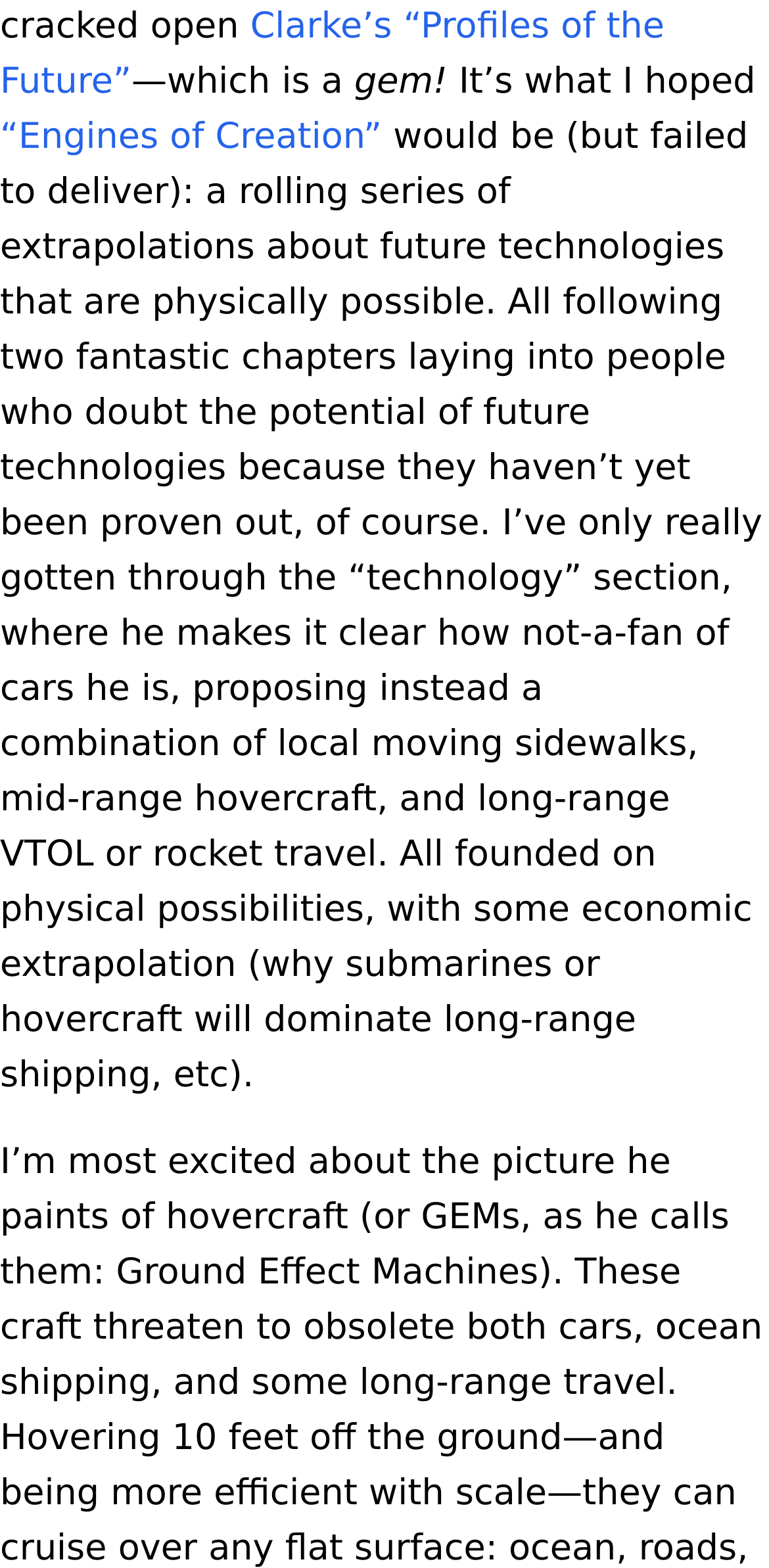Using the description: "“Engines of Creation”", determine the UI element's bounding box coordinates. Ensure the coordinates are in the format of four float numbers between 0 and 1, i.e., [left, top, right, bottom].

[0.0, 0.074, 0.497, 0.101]